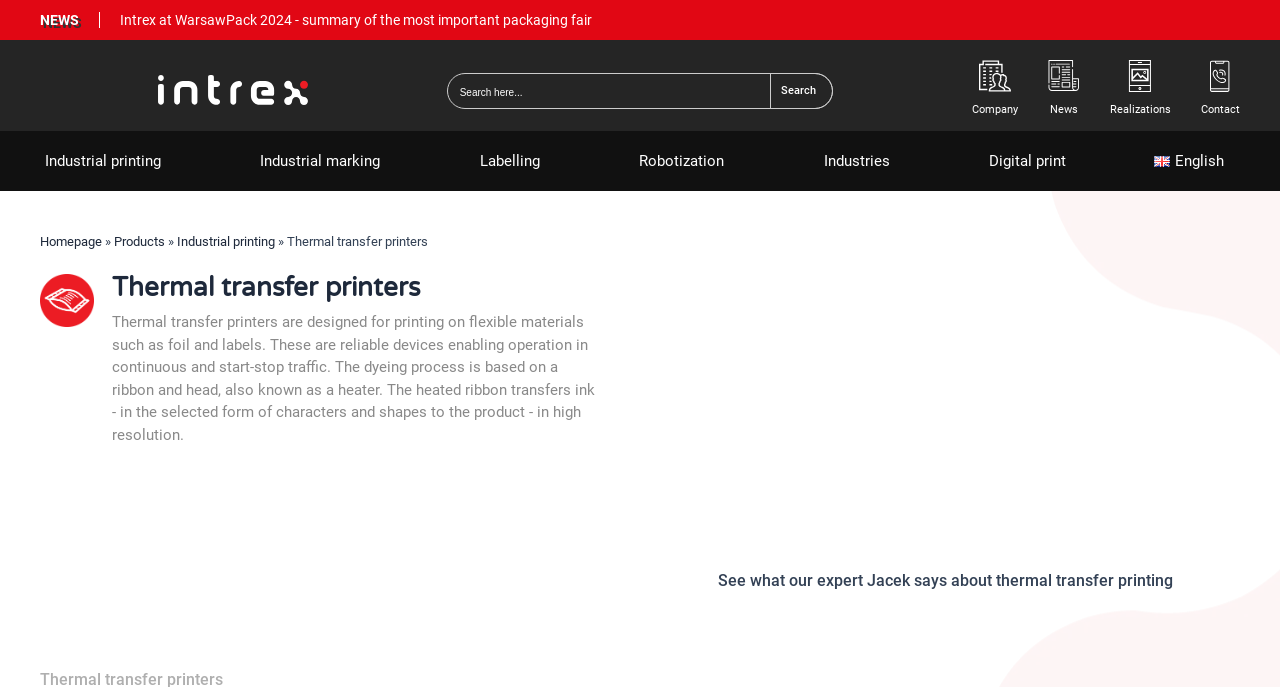Please determine the bounding box coordinates of the element's region to click for the following instruction: "Read the news".

[0.094, 0.017, 0.462, 0.04]